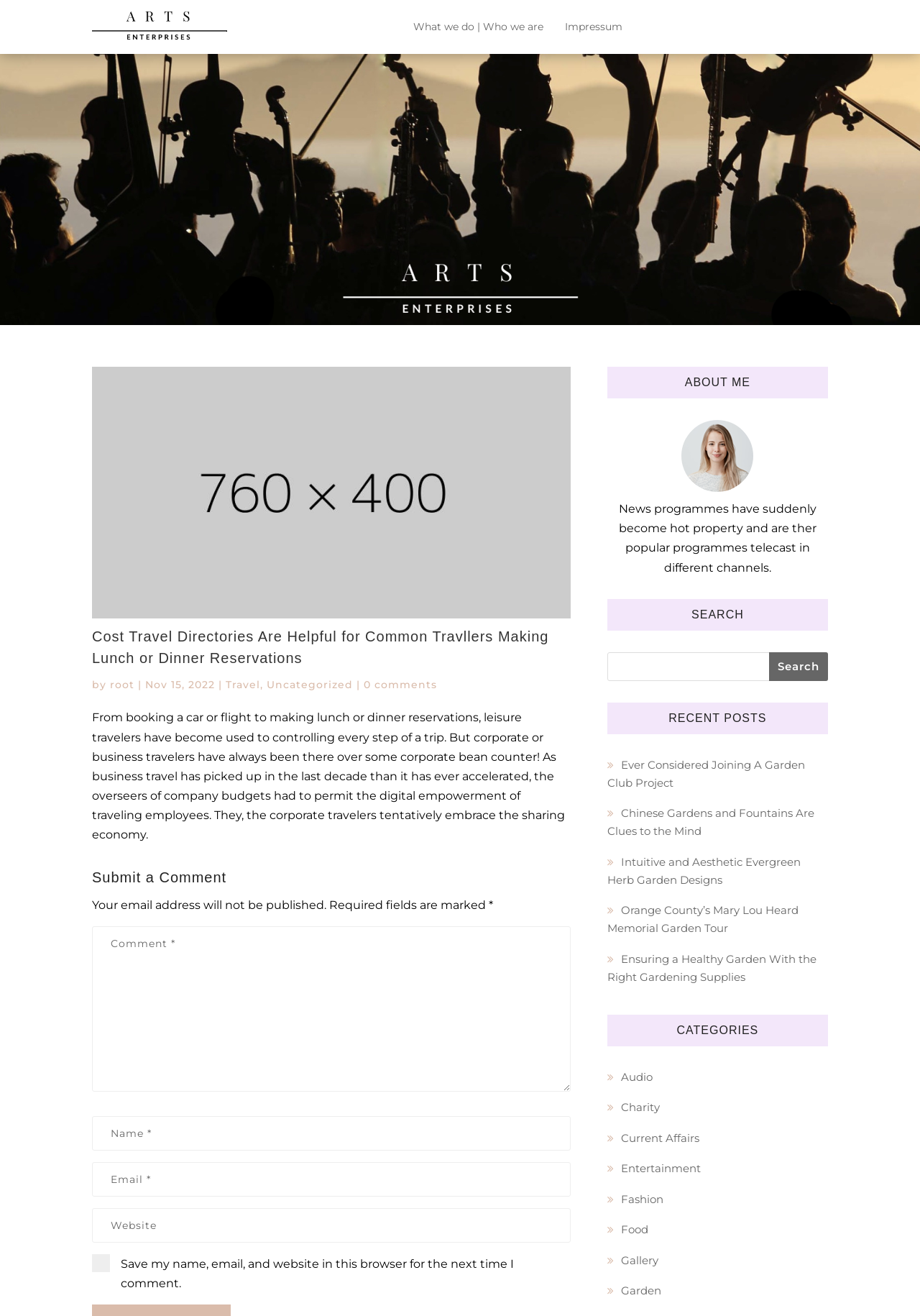Please answer the following question using a single word or phrase: 
How many links are there under the heading 'CATEGORIES'?

8